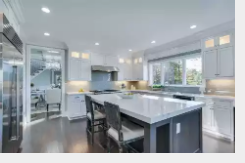Please provide a one-word or phrase answer to the question: 
What type of lighting is used in the kitchen?

Recessed lighting